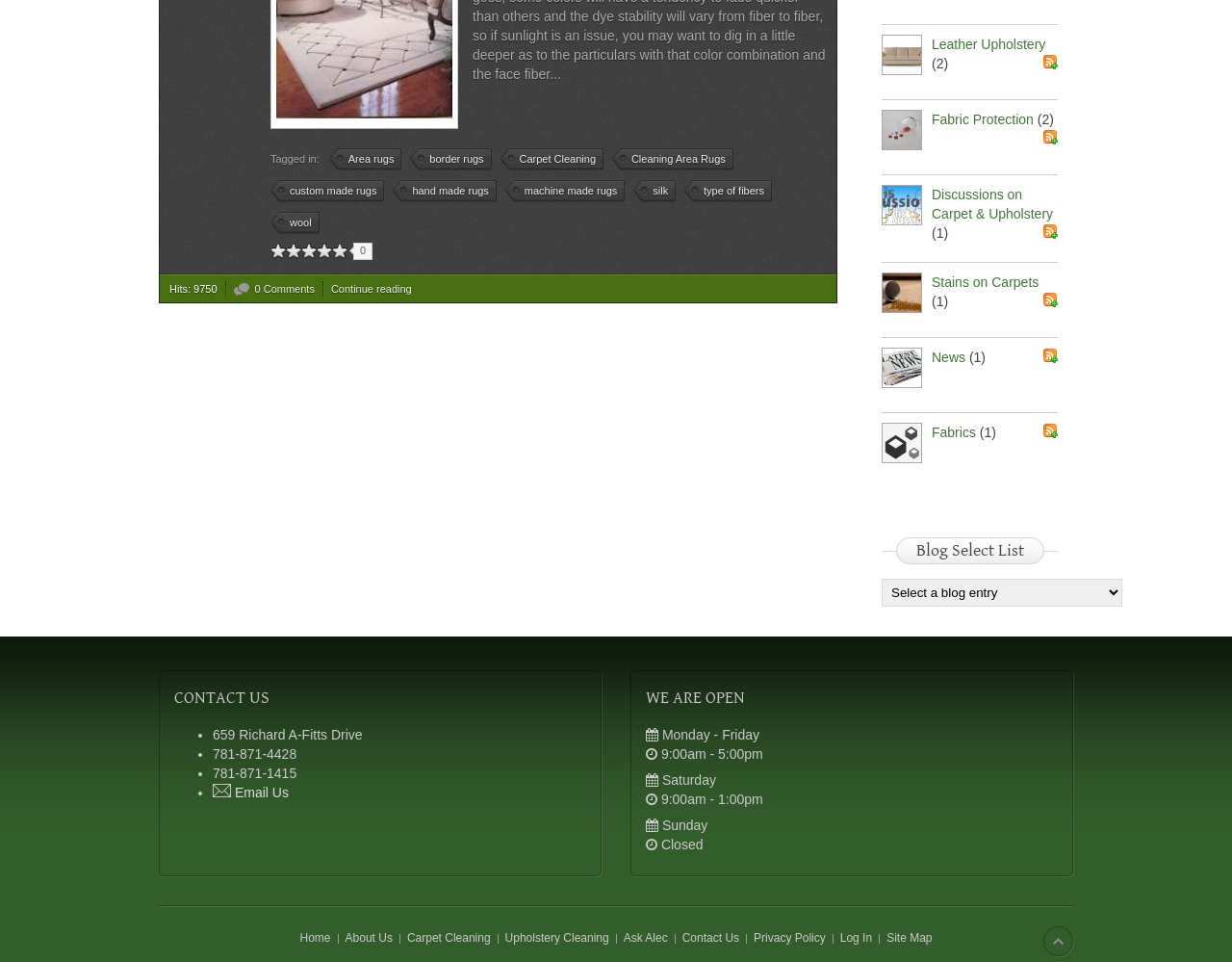Bounding box coordinates are specified in the format (top-left x, top-left y, bottom-right x, bottom-right y). All values are floating point numbers bounded between 0 and 1. Please provide the bounding box coordinate of the region this sentence describes: parent_node: Stains on Carpets (1)

[0.716, 0.283, 0.748, 0.33]